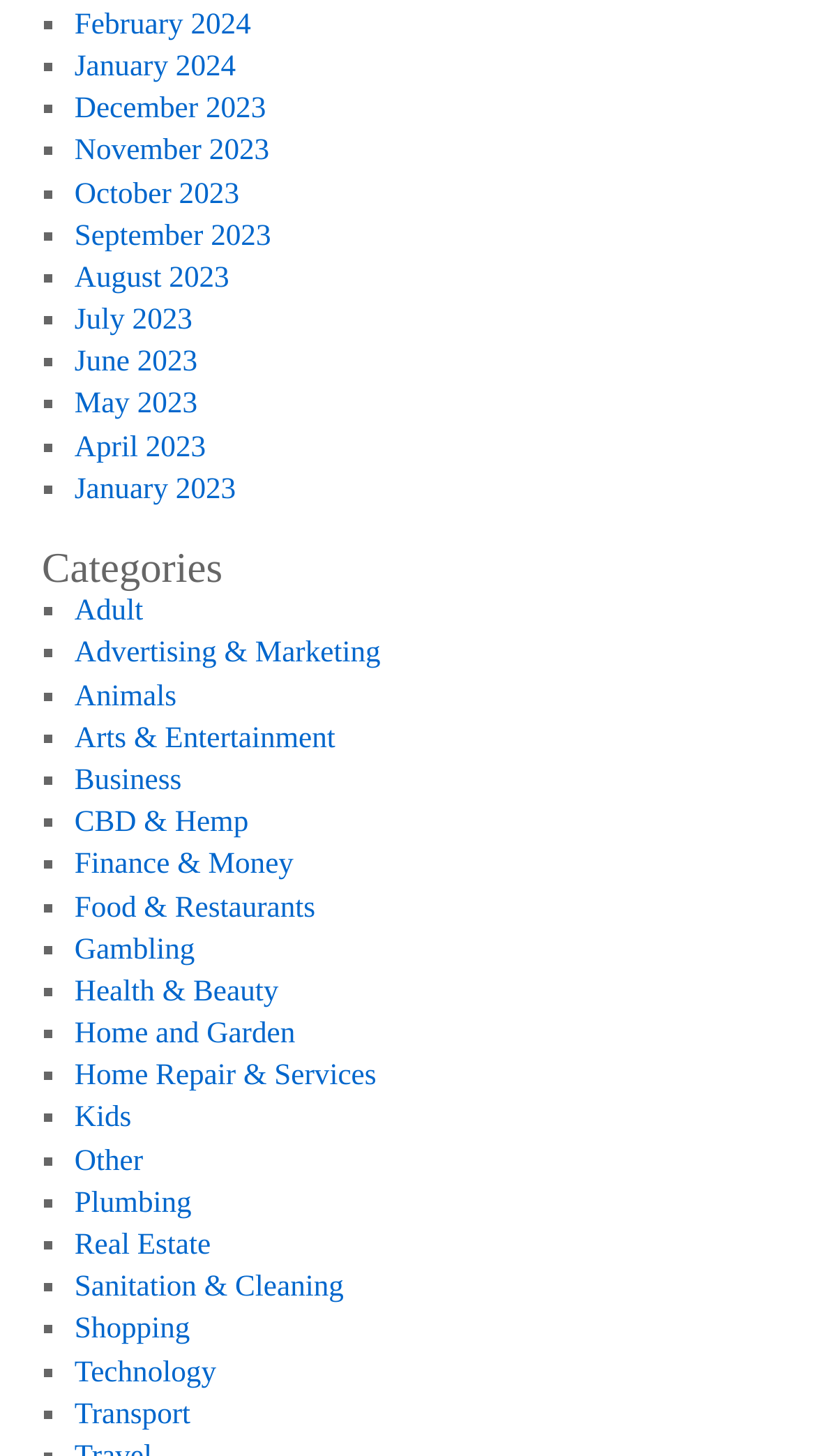Refer to the image and provide a thorough answer to this question:
How many months are listed?

I counted the number of links with month names, starting from February 2024 to January 2023, and found 12 months listed.